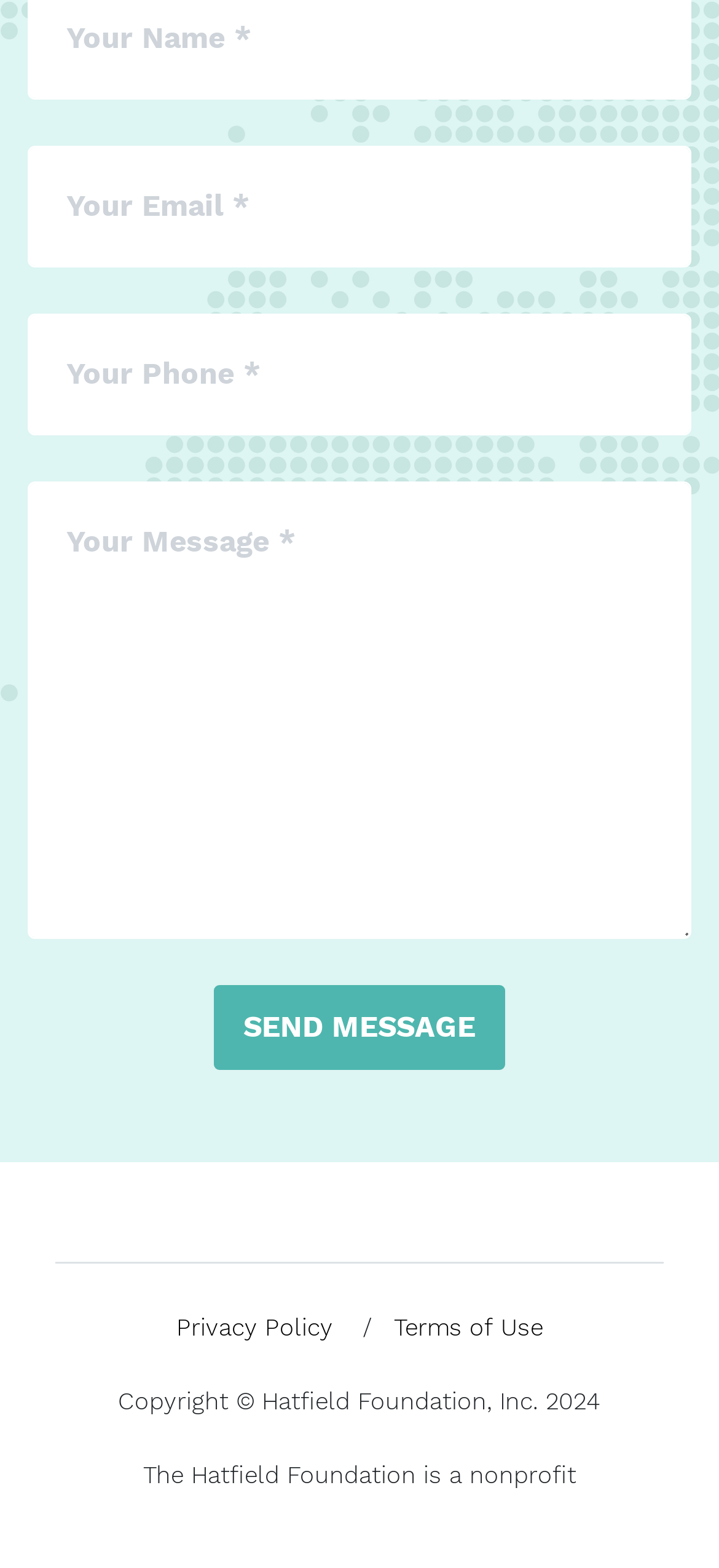Refer to the image and offer a detailed explanation in response to the question: What type of organization is the Hatfield Foundation?

The webpage contains a static text that reads 'The Hatfield Foundation is a nonprofit', indicating that the Hatfield Foundation is a nonprofit organization.